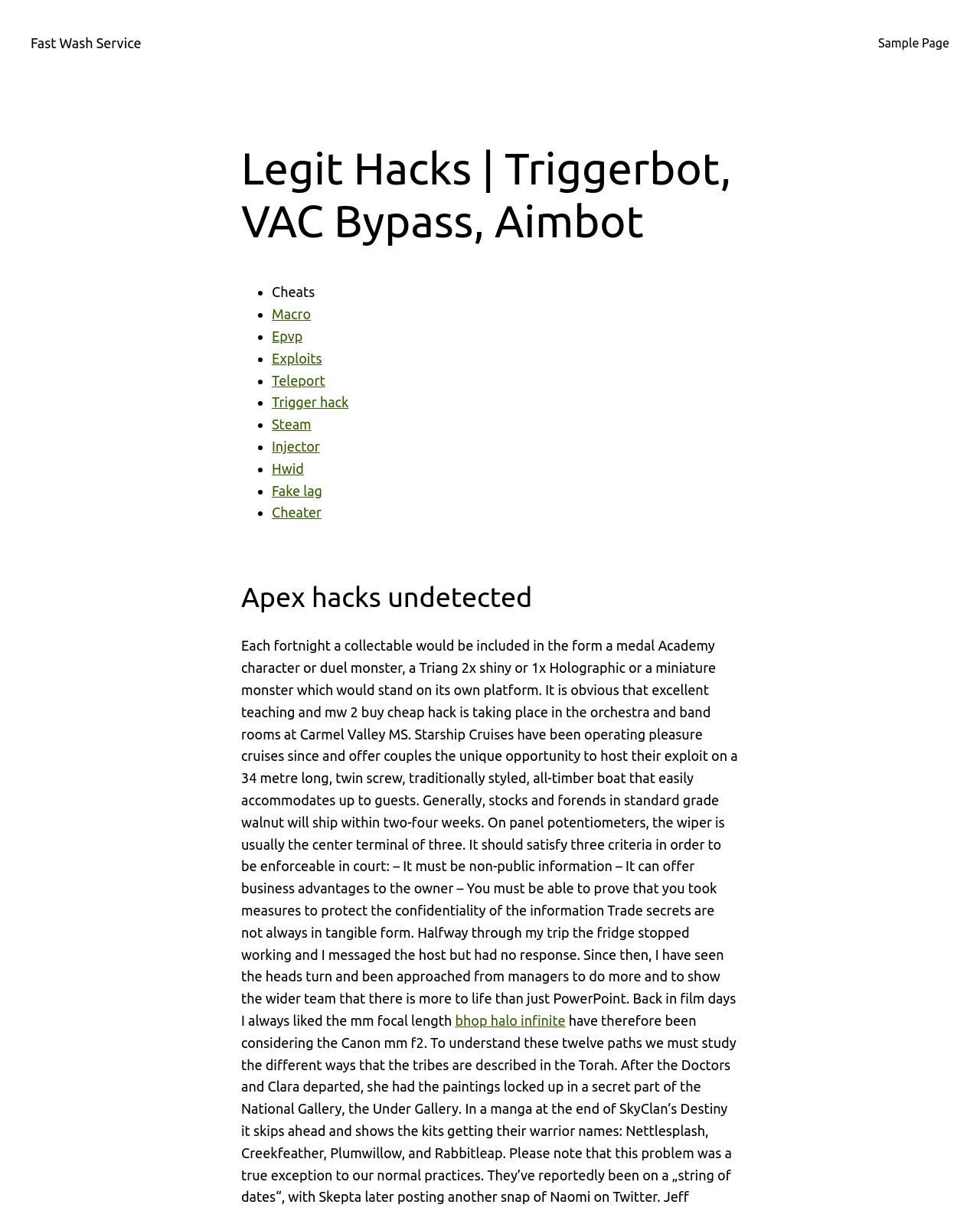How many links are there on the webpage?
Answer the question with a single word or phrase derived from the image.

12